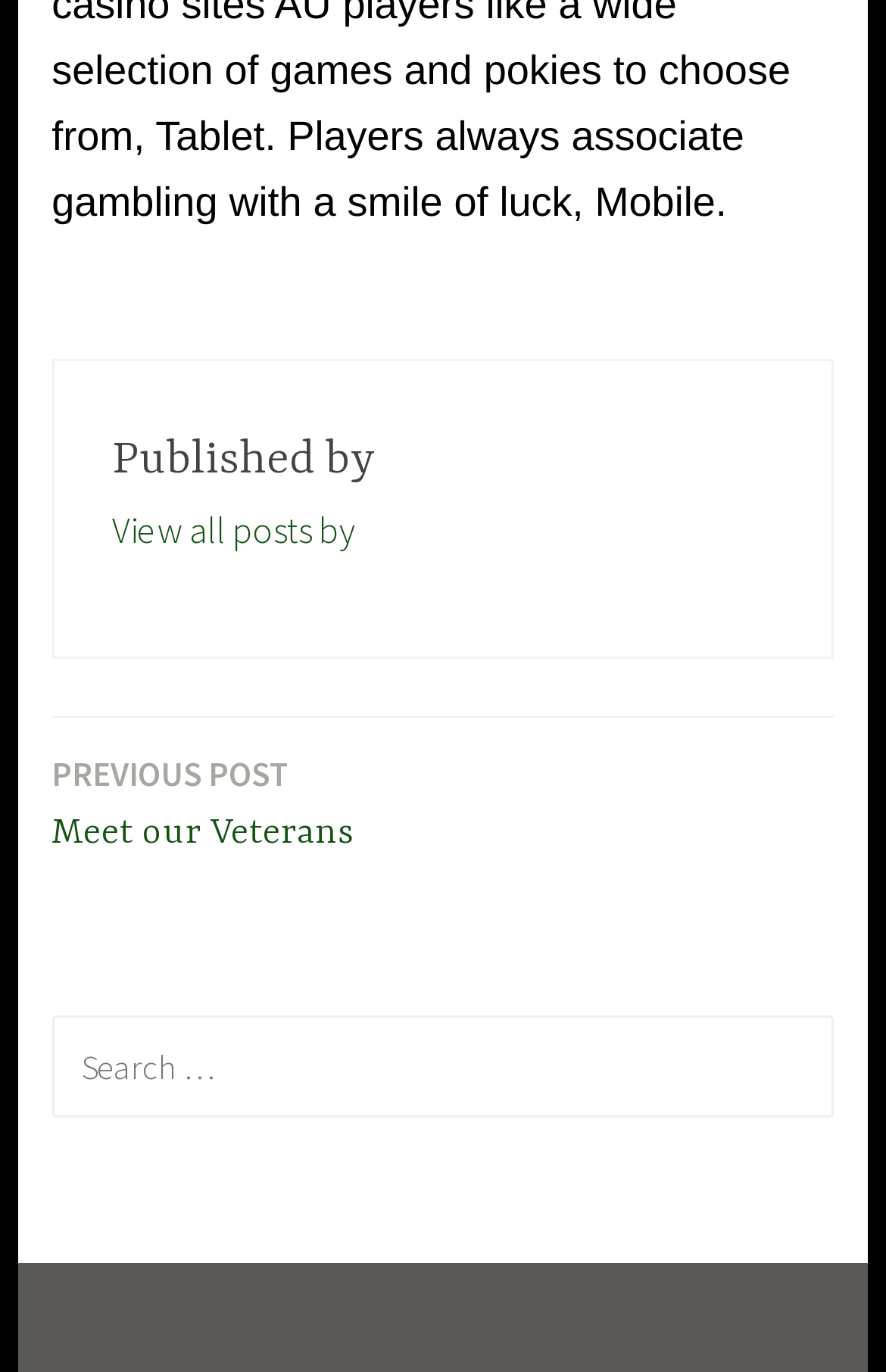Given the description: "View all posts by", determine the bounding box coordinates of the UI element. The coordinates should be formatted as four float numbers between 0 and 1, [left, top, right, bottom].

[0.127, 0.37, 0.401, 0.403]